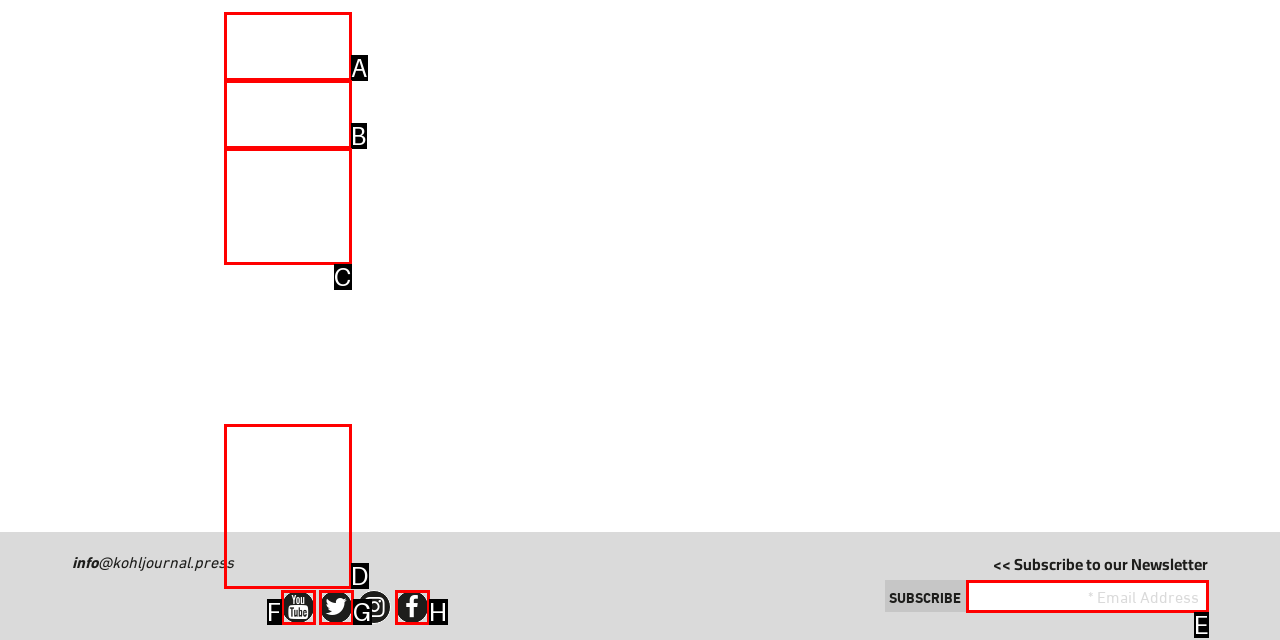Find the HTML element that matches the description: name="mergevars[EMAIL]" placeholder="Email Address *"
Respond with the corresponding letter from the choices provided.

E